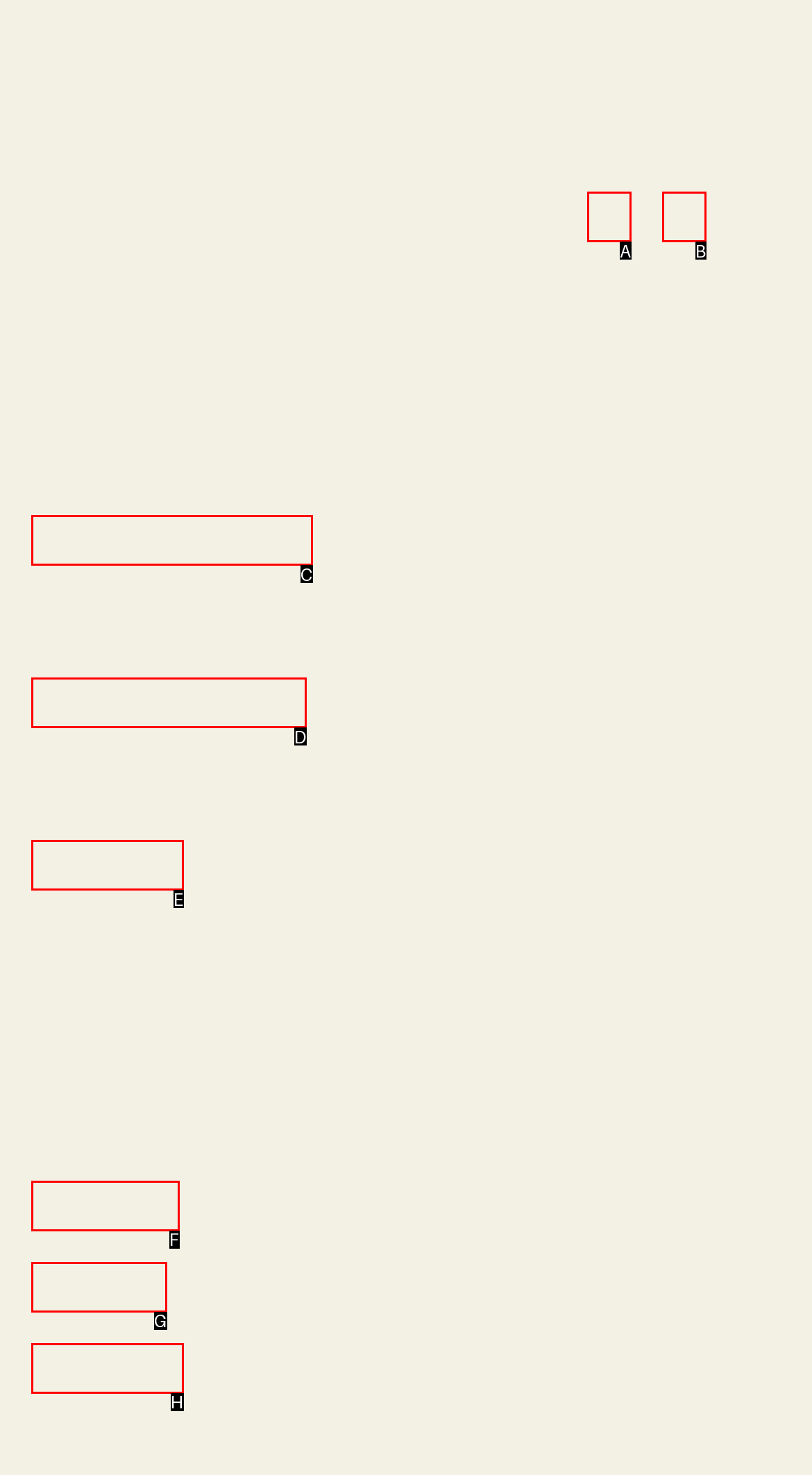Determine the option that best fits the description: Wellness Services
Reply with the letter of the correct option directly.

C